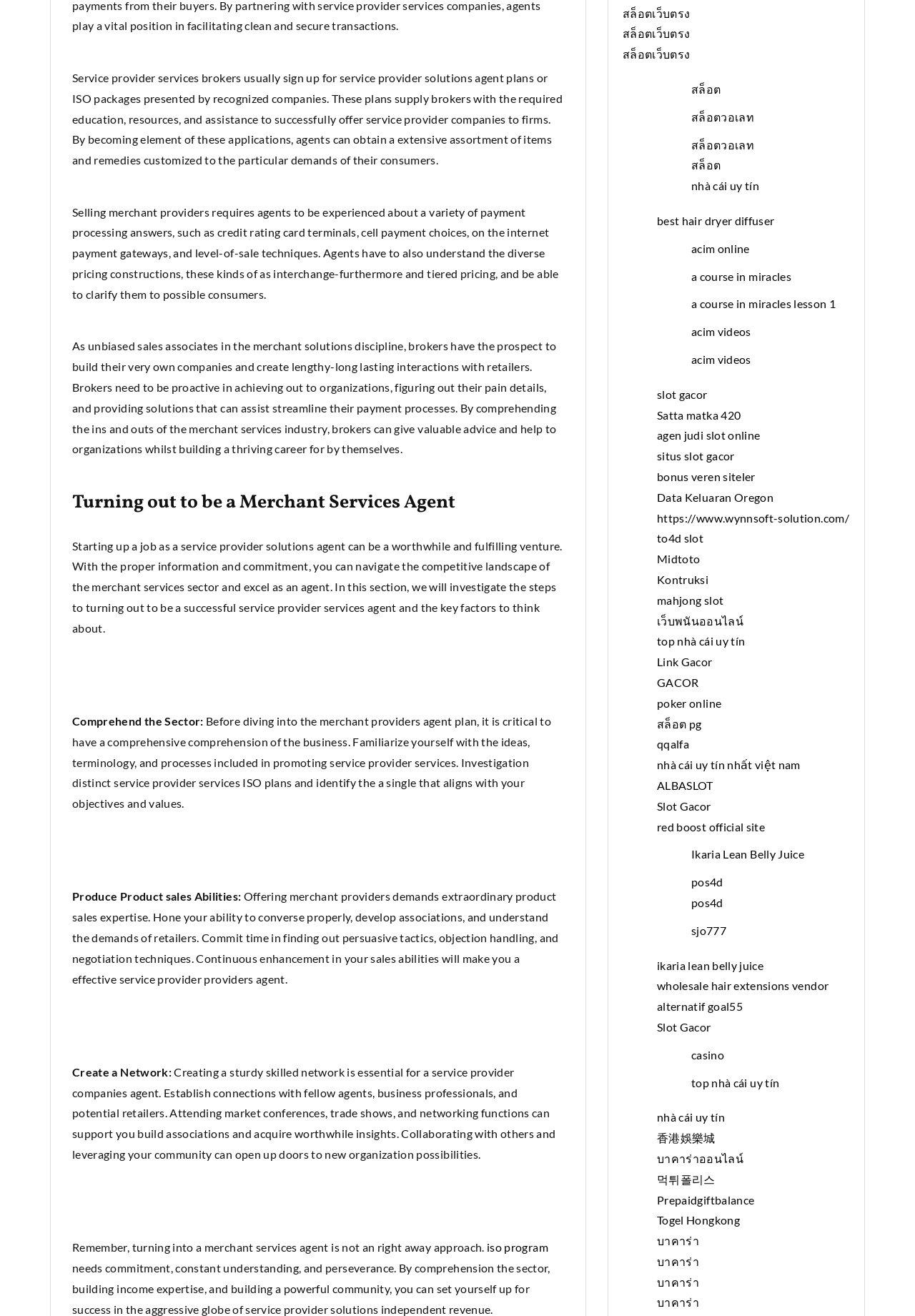Identify the bounding box coordinates of the element to click to follow this instruction: 'Visit the 'a course in miracles' website'. Ensure the coordinates are four float values between 0 and 1, provided as [left, top, right, bottom].

[0.755, 0.205, 0.865, 0.215]